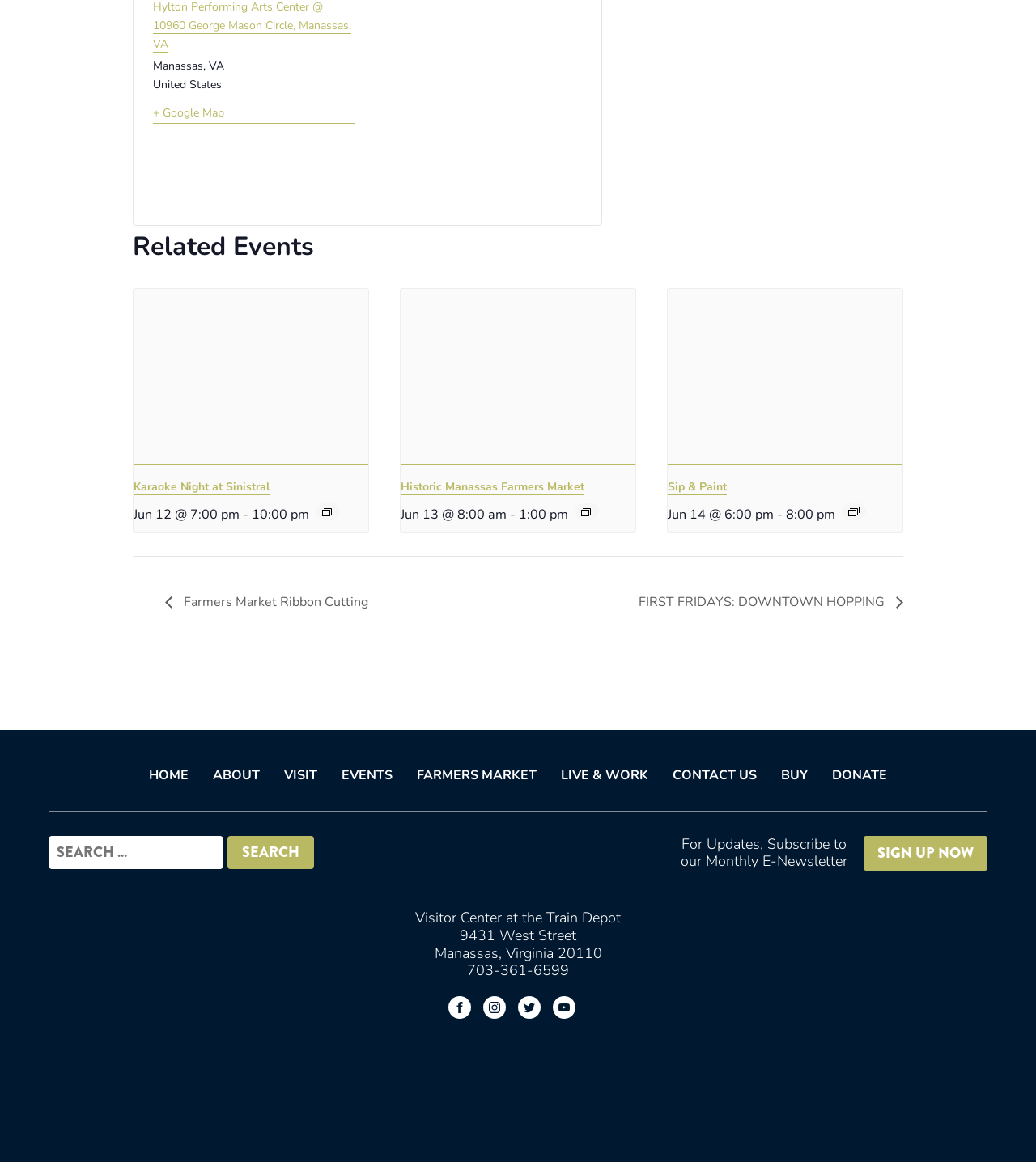Identify the bounding box coordinates necessary to click and complete the given instruction: "Visit the Historic Manassas Farmers Market".

[0.387, 0.412, 0.564, 0.426]